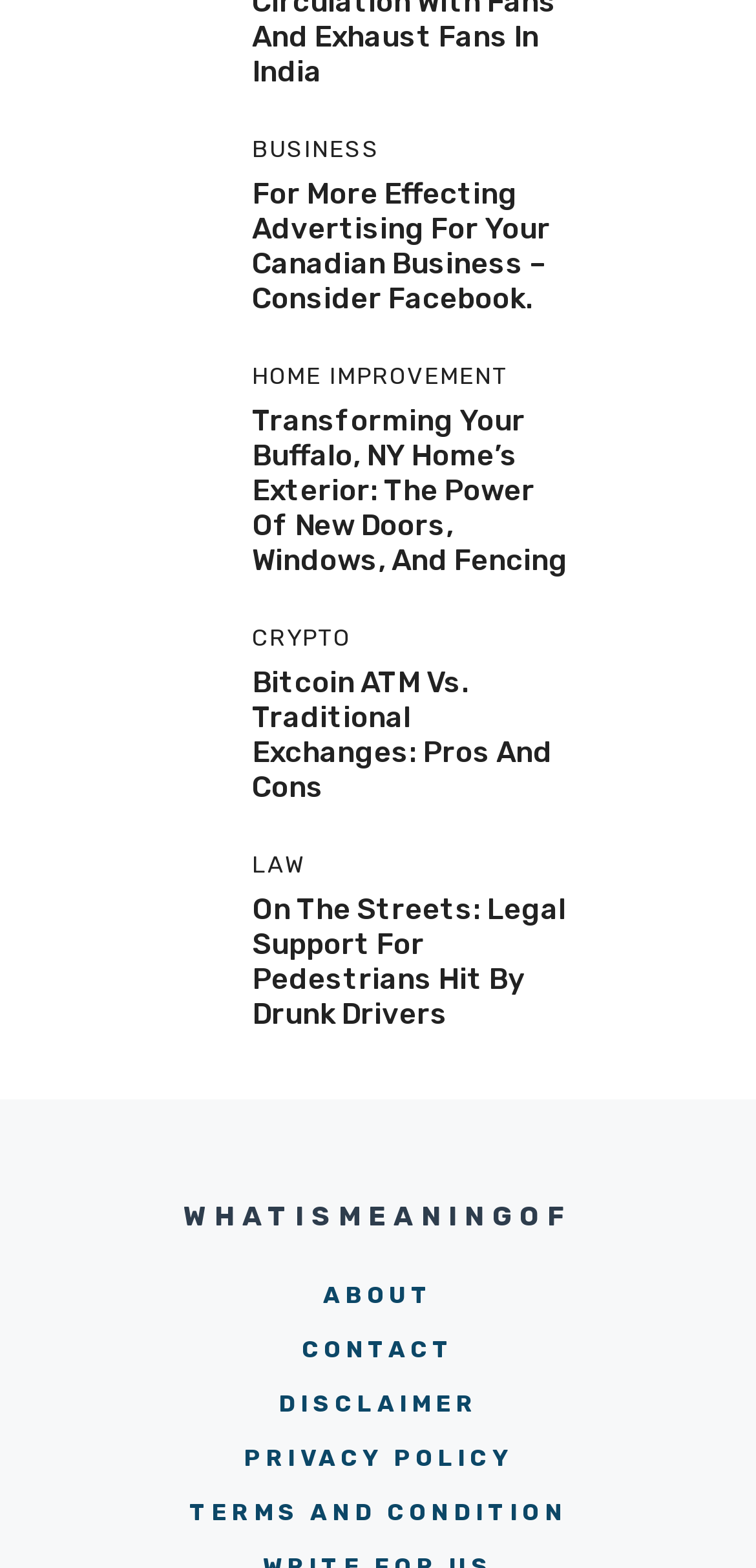Determine the bounding box coordinates for the region that must be clicked to execute the following instruction: "Click on the link to learn about Facebook advertising for Canadian businesses".

[0.333, 0.113, 0.728, 0.202]